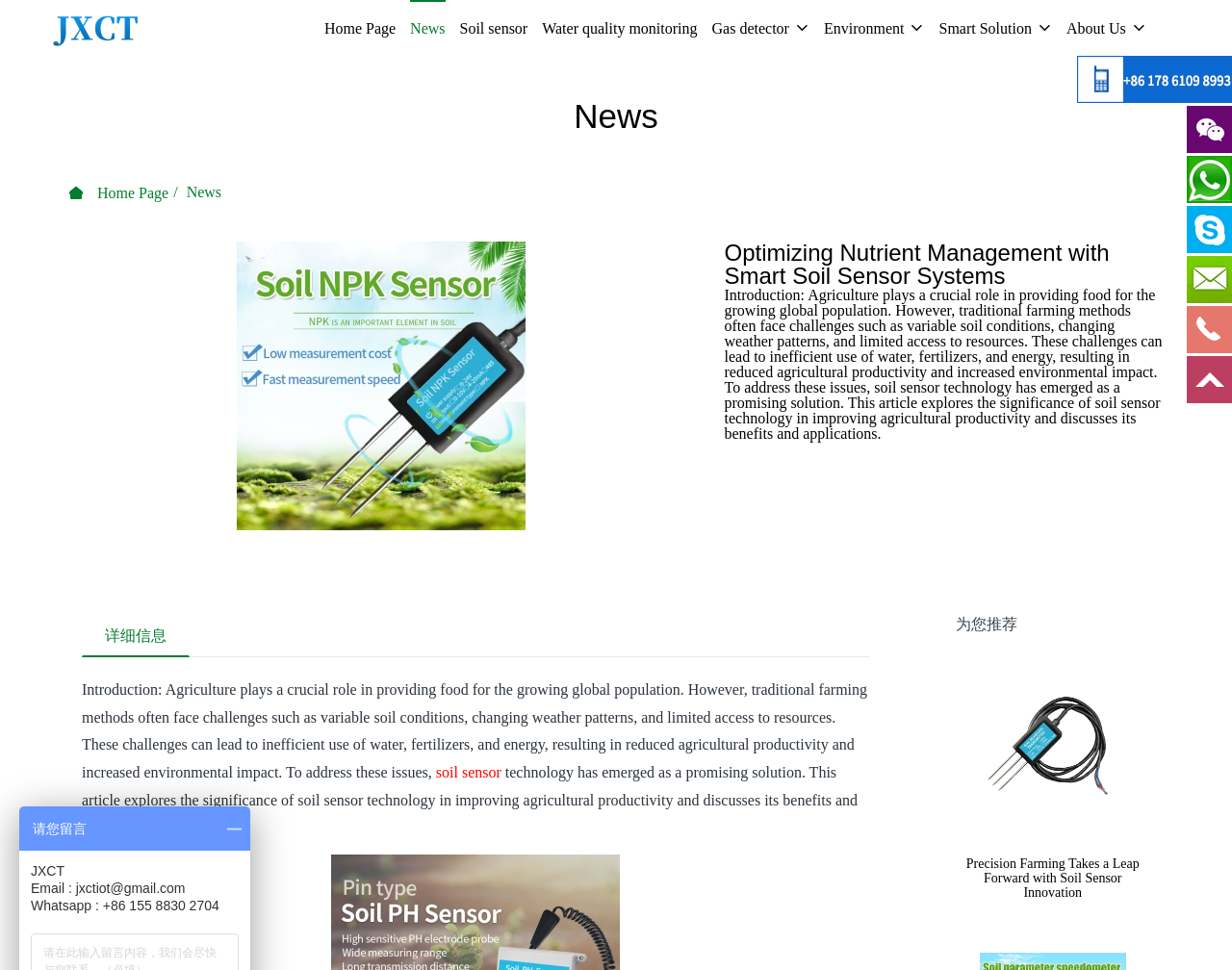Please identify the bounding box coordinates of the clickable area that will allow you to execute the instruction: "Read the article 'Optimizing Nutrient Management with Smart Soil Sensor Systems'".

[0.588, 0.249, 0.945, 0.297]